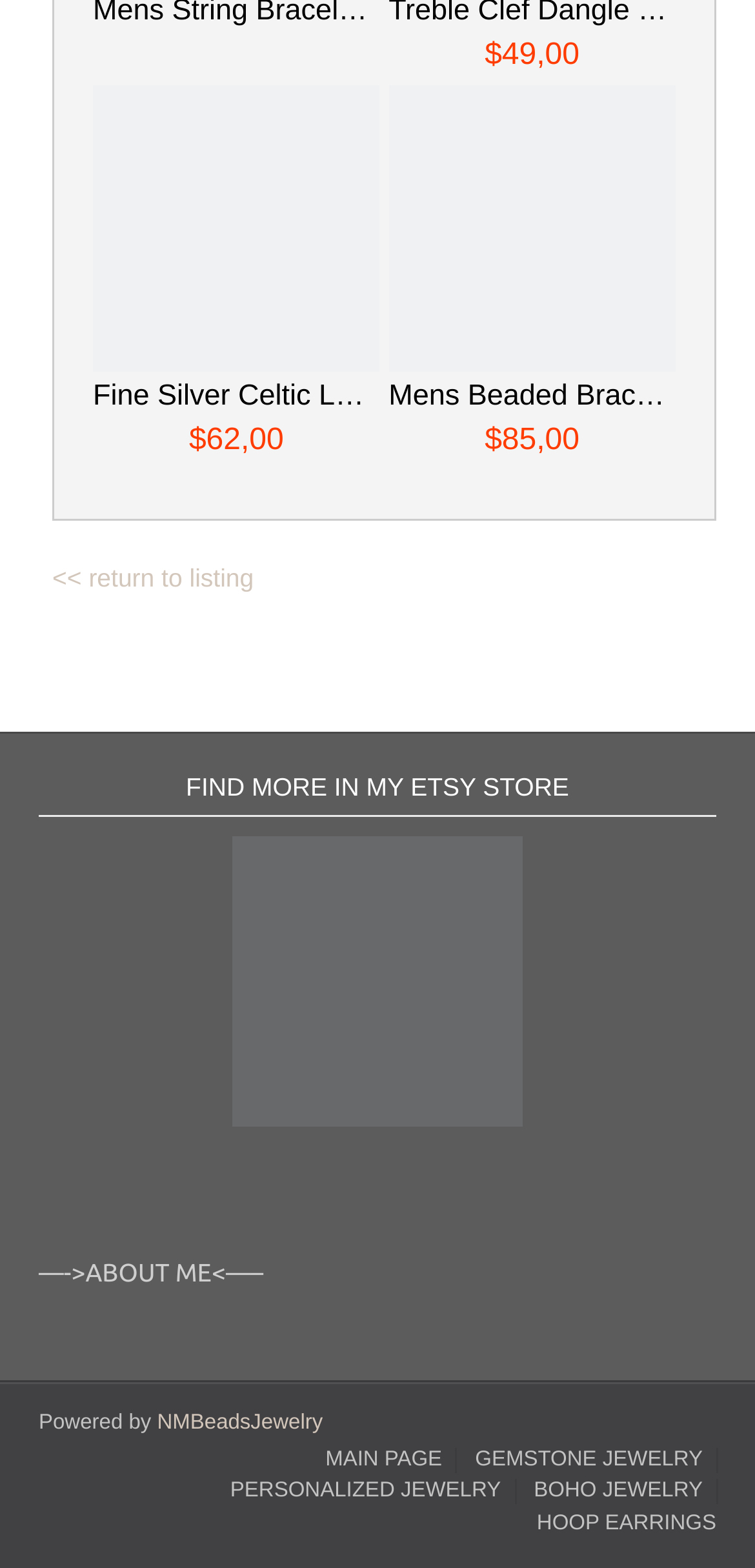Where can I find more items from this seller?
Look at the image and answer the question using a single word or phrase.

Etsy Store